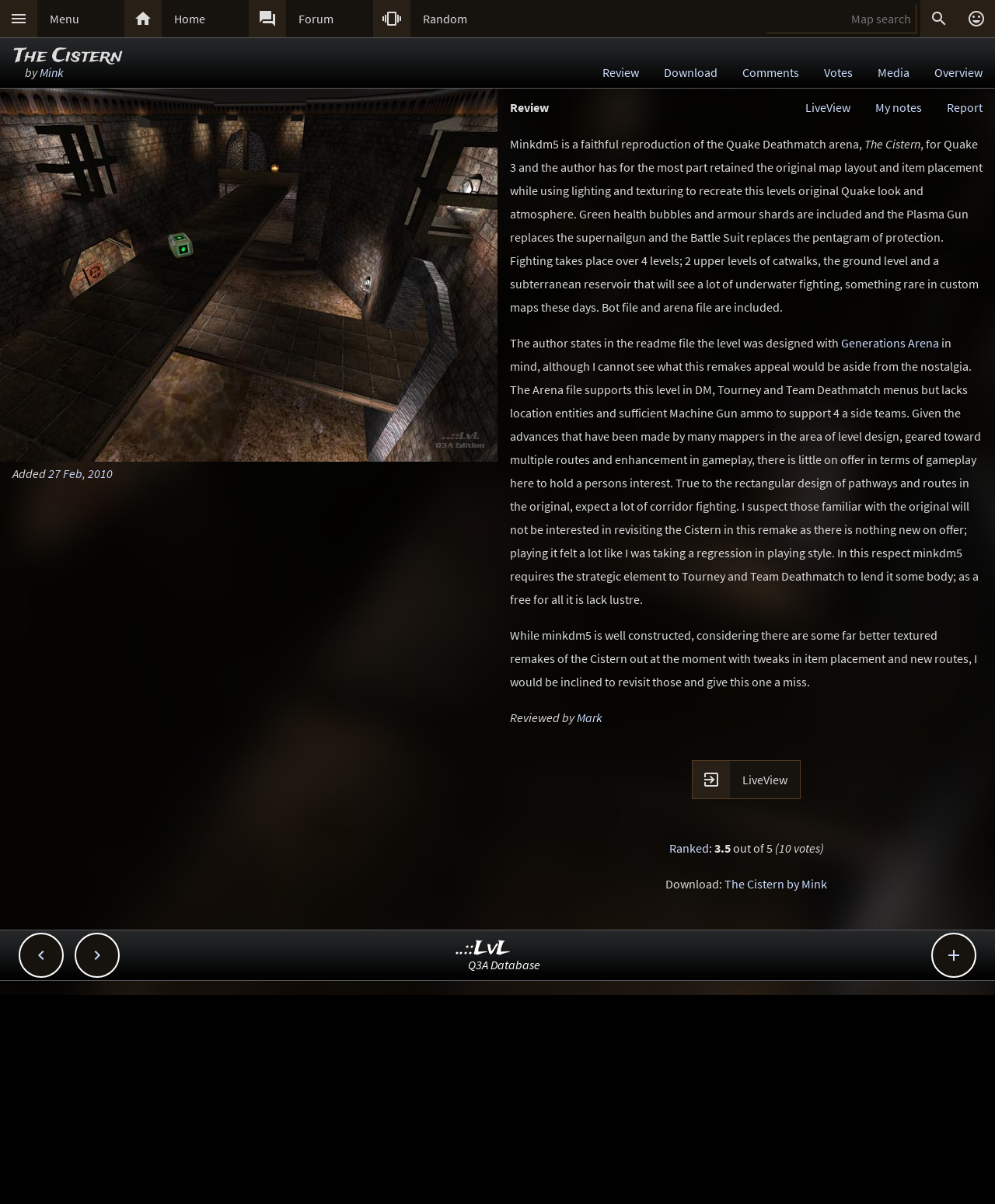Who is the author of this map?
Answer the question based on the image using a single word or a brief phrase.

Mink